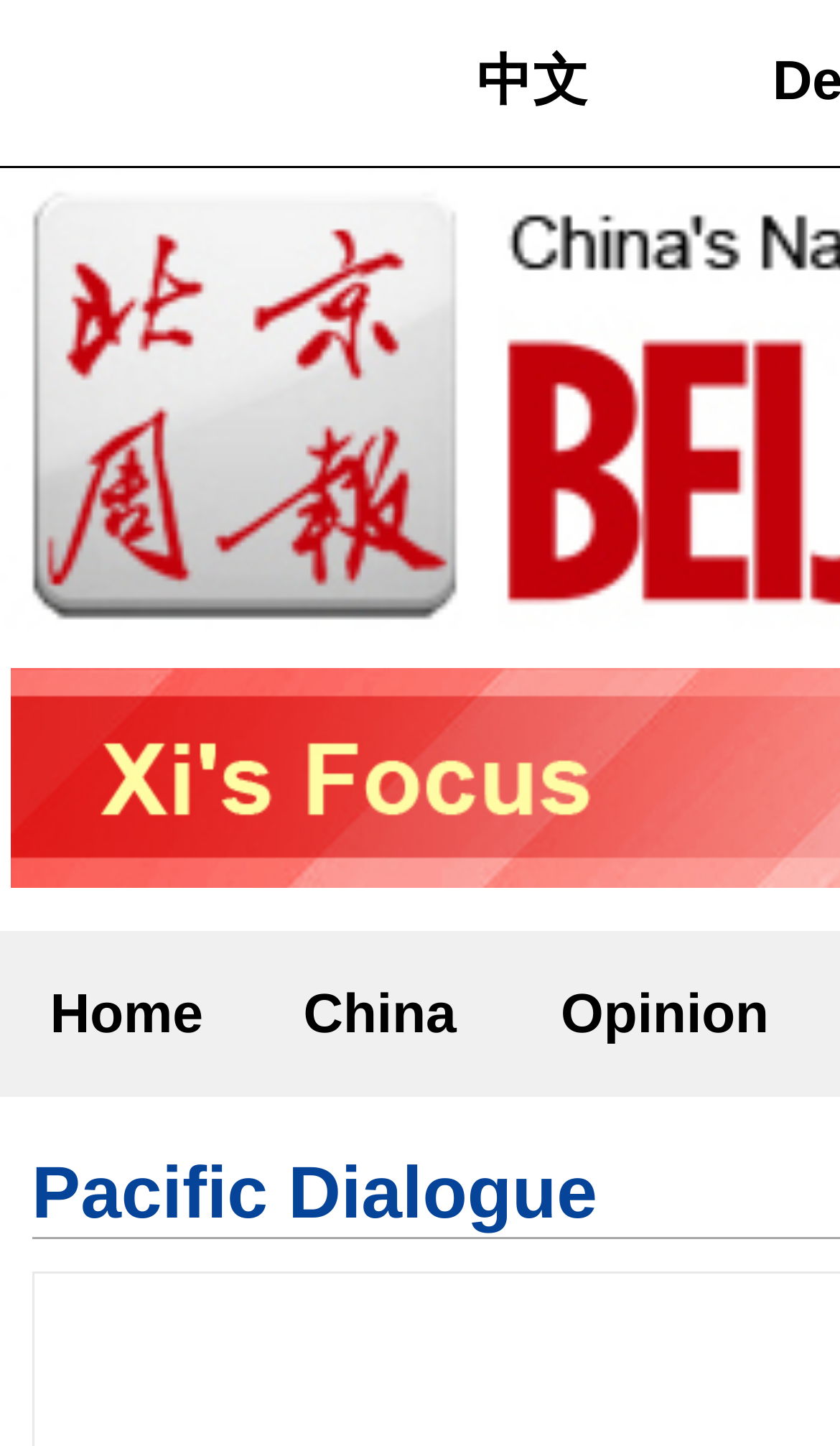Locate the UI element described by Pacific Dialogue in the provided webpage screenshot. Return the bounding box coordinates in the format (top-left x, top-left y, bottom-right x, bottom-right y), ensuring all values are between 0 and 1.

[0.038, 0.798, 0.711, 0.854]